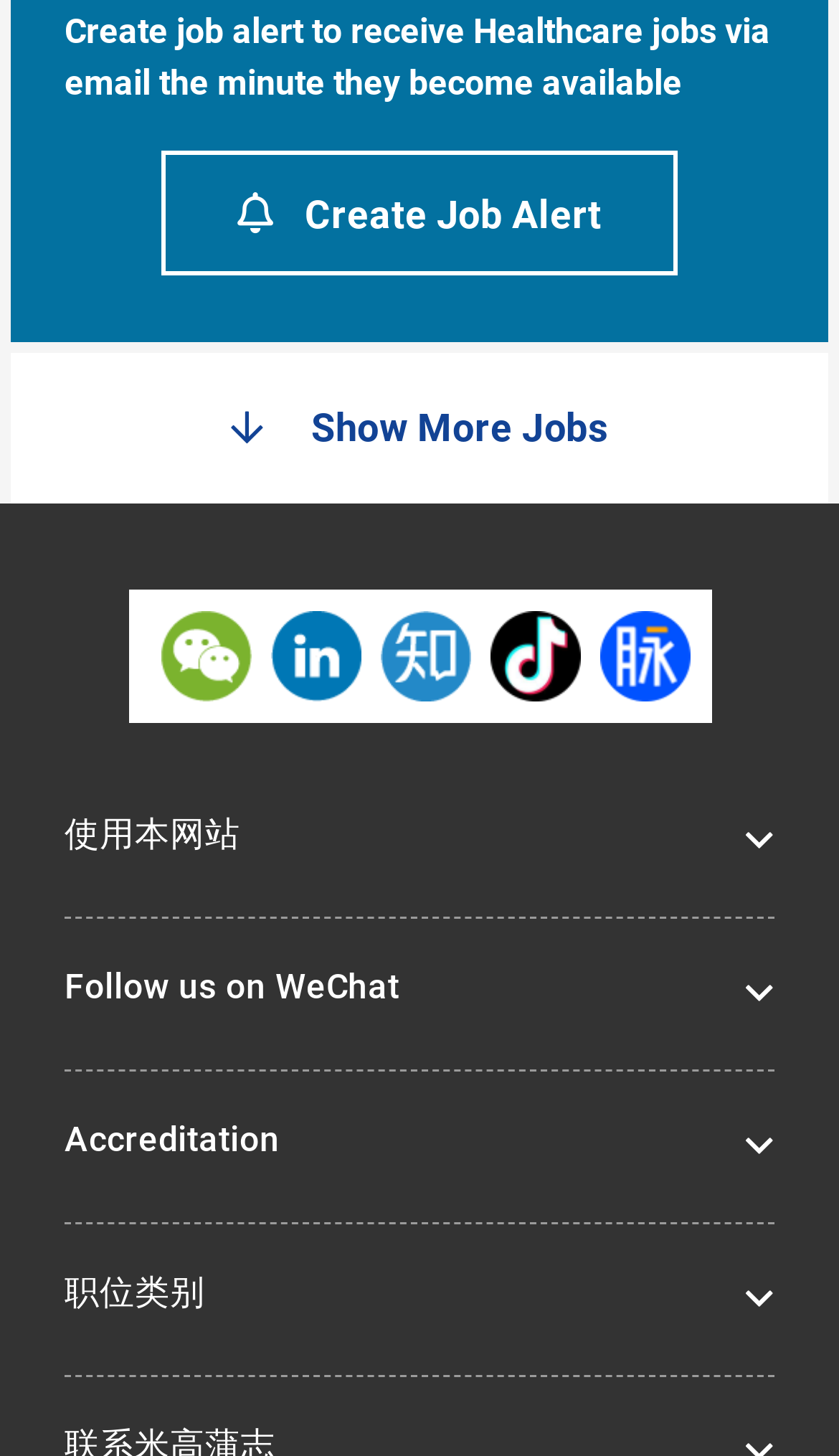Please use the details from the image to answer the following question comprehensively:
What is the function of the 'Pagination' section?

The 'Pagination' section is located near the top of the webpage and contains links such as 'Show More Jobs', indicating that it allows users to navigate through multiple pages of job listings.